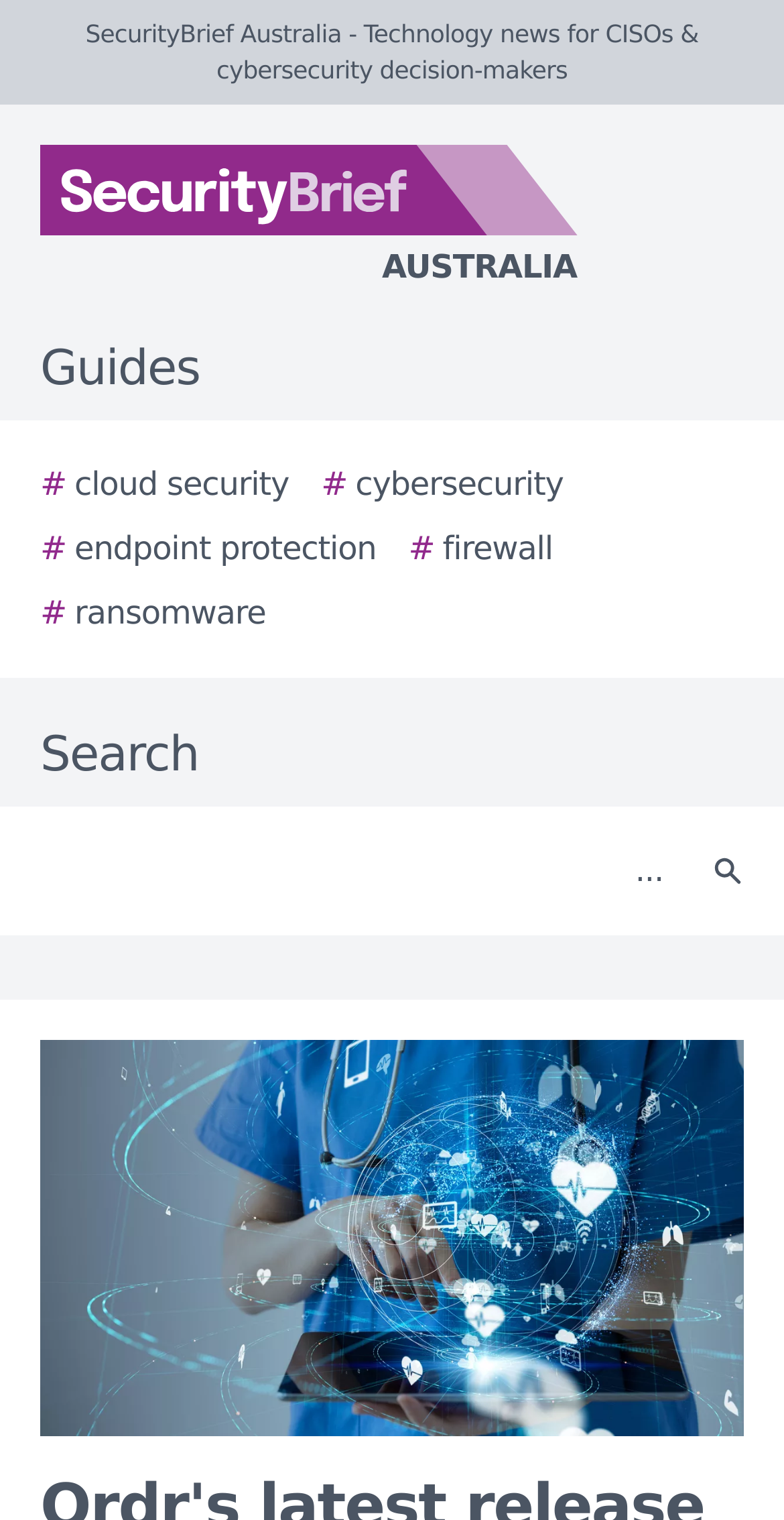Produce an extensive caption that describes everything on the webpage.

The webpage appears to be a news article or blog post from SecurityBrief Australia, a technology news website focused on cybersecurity and CISOs. At the top of the page, there is a logo of SecurityBrief Australia, accompanied by the text "SecurityBrief Australia - Technology news for CISOs & cybersecurity decision-makers". 

Below the logo, there are several links to guides and topics related to cybersecurity, including cloud security, cybersecurity, endpoint protection, firewall, and ransomware. These links are arranged horizontally, with the guides link on the left and the search bar on the right.

The search bar consists of a text box and a search button, with a small icon on the right side of the button. Above the search bar, there is a static text "Search". 

The main content of the webpage is an article or news story, with a large image taking up most of the page. The image is likely related to the story, and there is a smaller icon on the top right corner of the image. The title of the article is "Ordr's latest release protects connected medical devices", which suggests that the article is about a new release from Ordr Clinical Defender, a healthcare technology management solution.